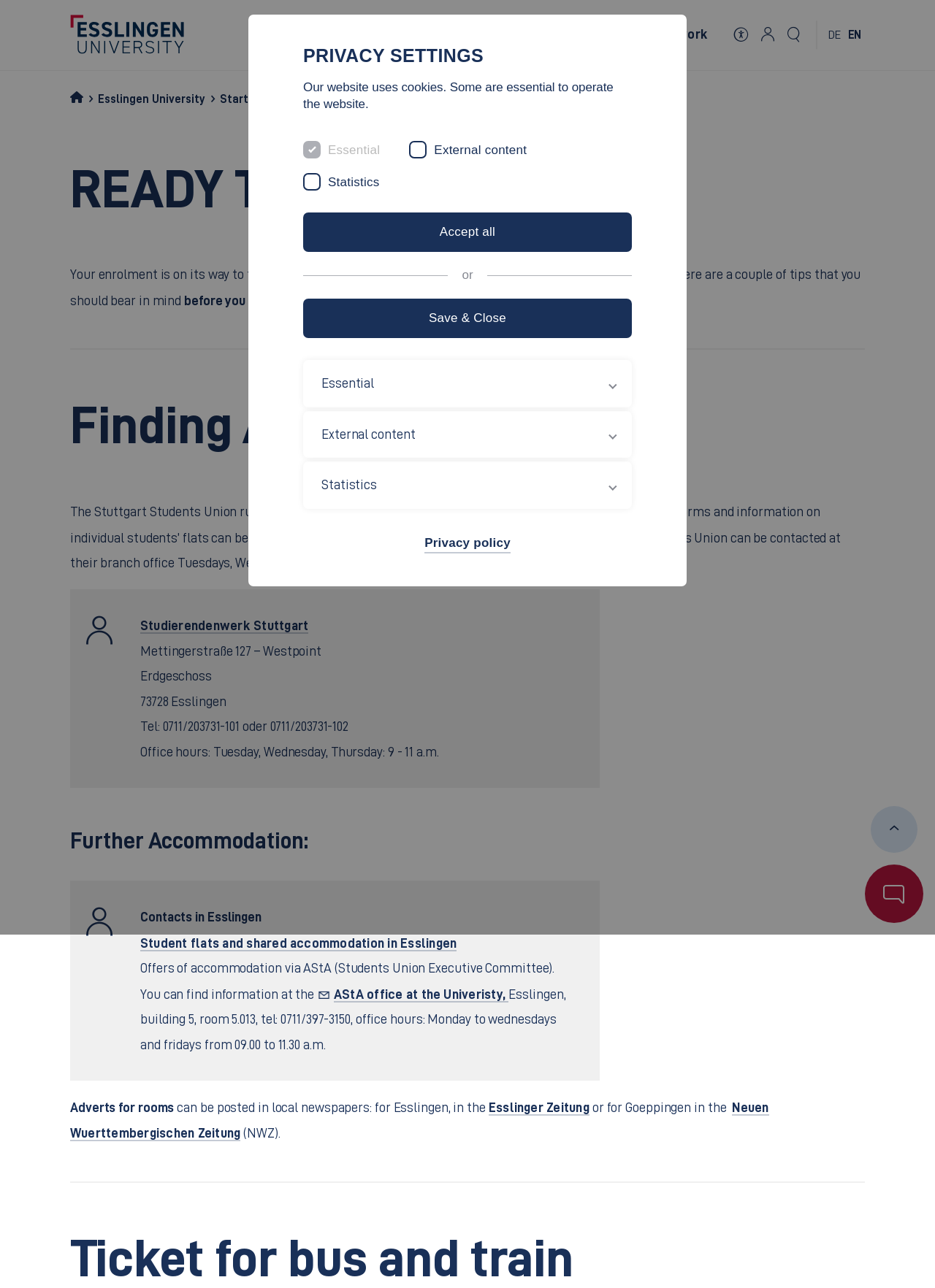What is the address of the Stuttgart Students Union?
Please provide a single word or phrase based on the screenshot.

Mettingerstraße 127 – Westpoint